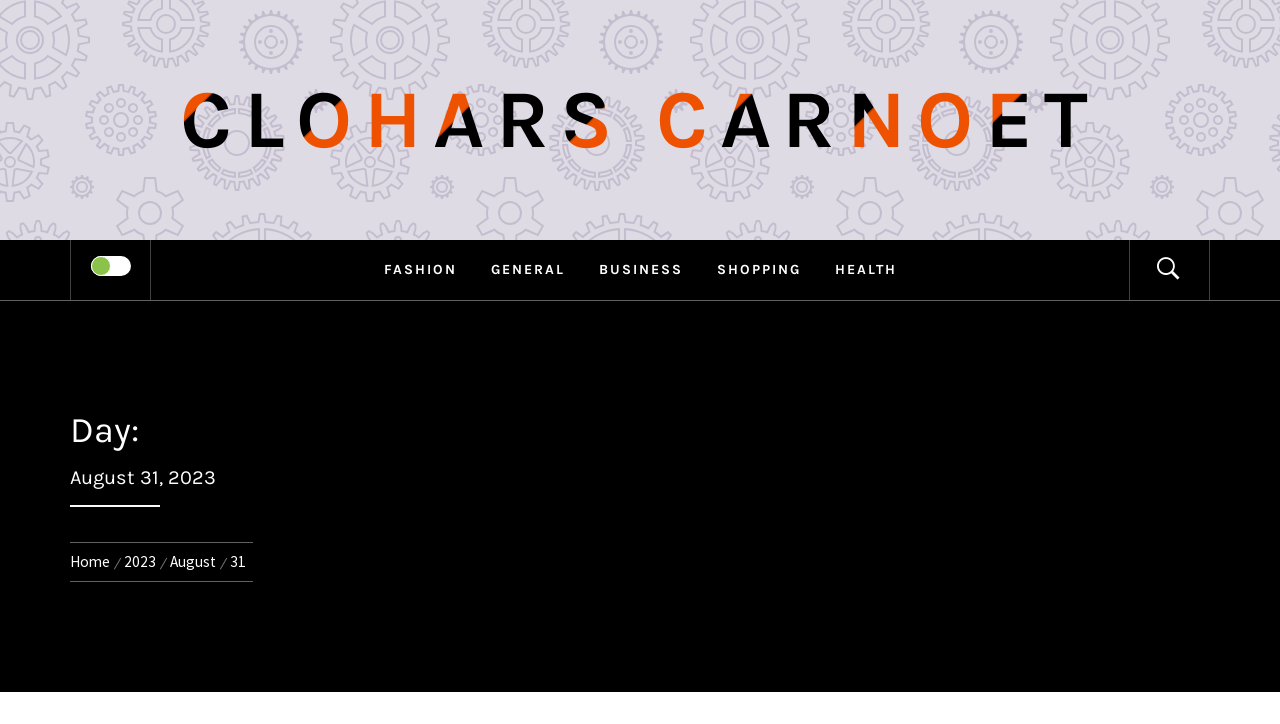Find the bounding box coordinates of the clickable element required to execute the following instruction: "View Day: August 31, 2023". Provide the coordinates as four float numbers between 0 and 1, i.e., [left, top, right, bottom].

[0.055, 0.568, 0.641, 0.676]